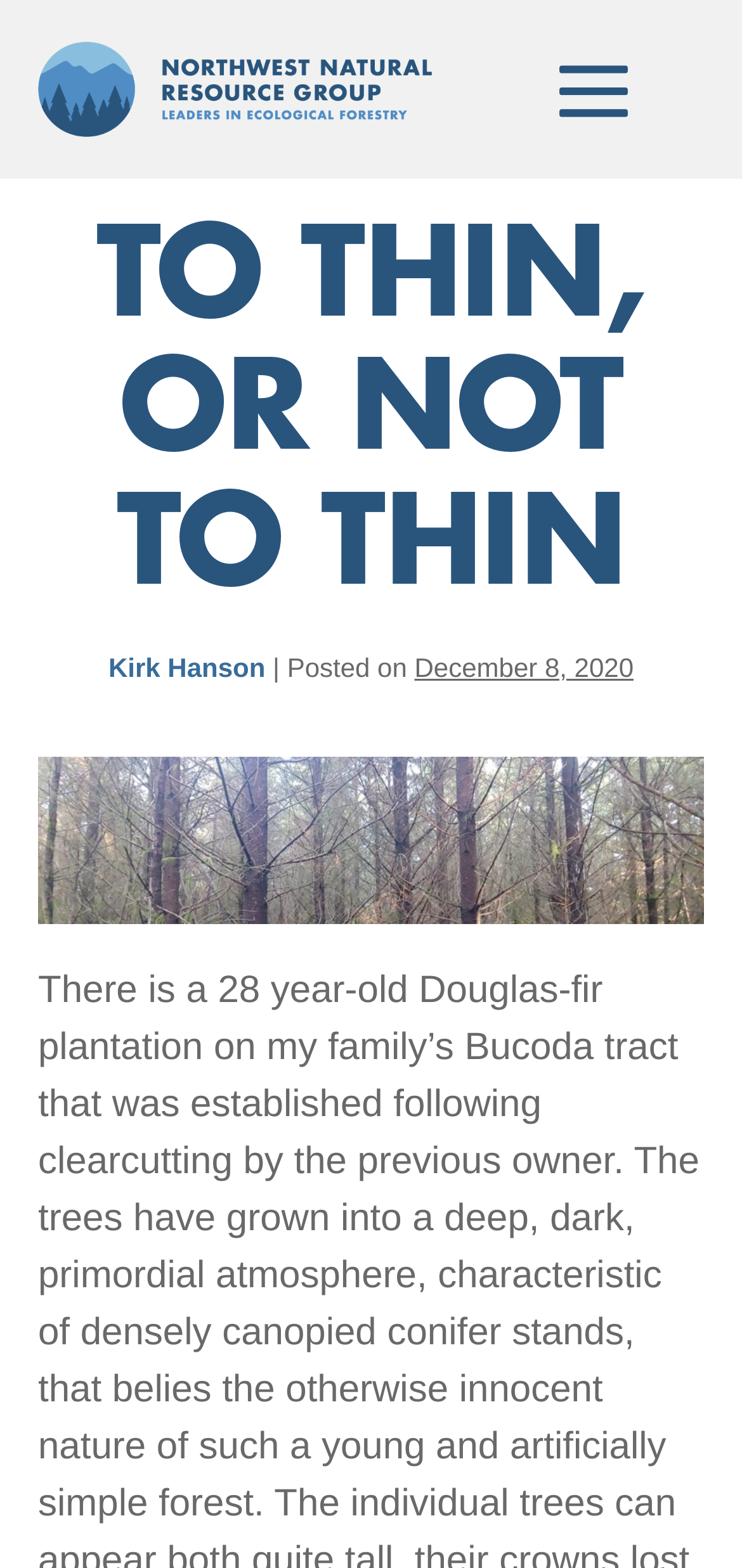Identify the main heading of the webpage and provide its text content.

TO THIN, OR NOT TO THIN